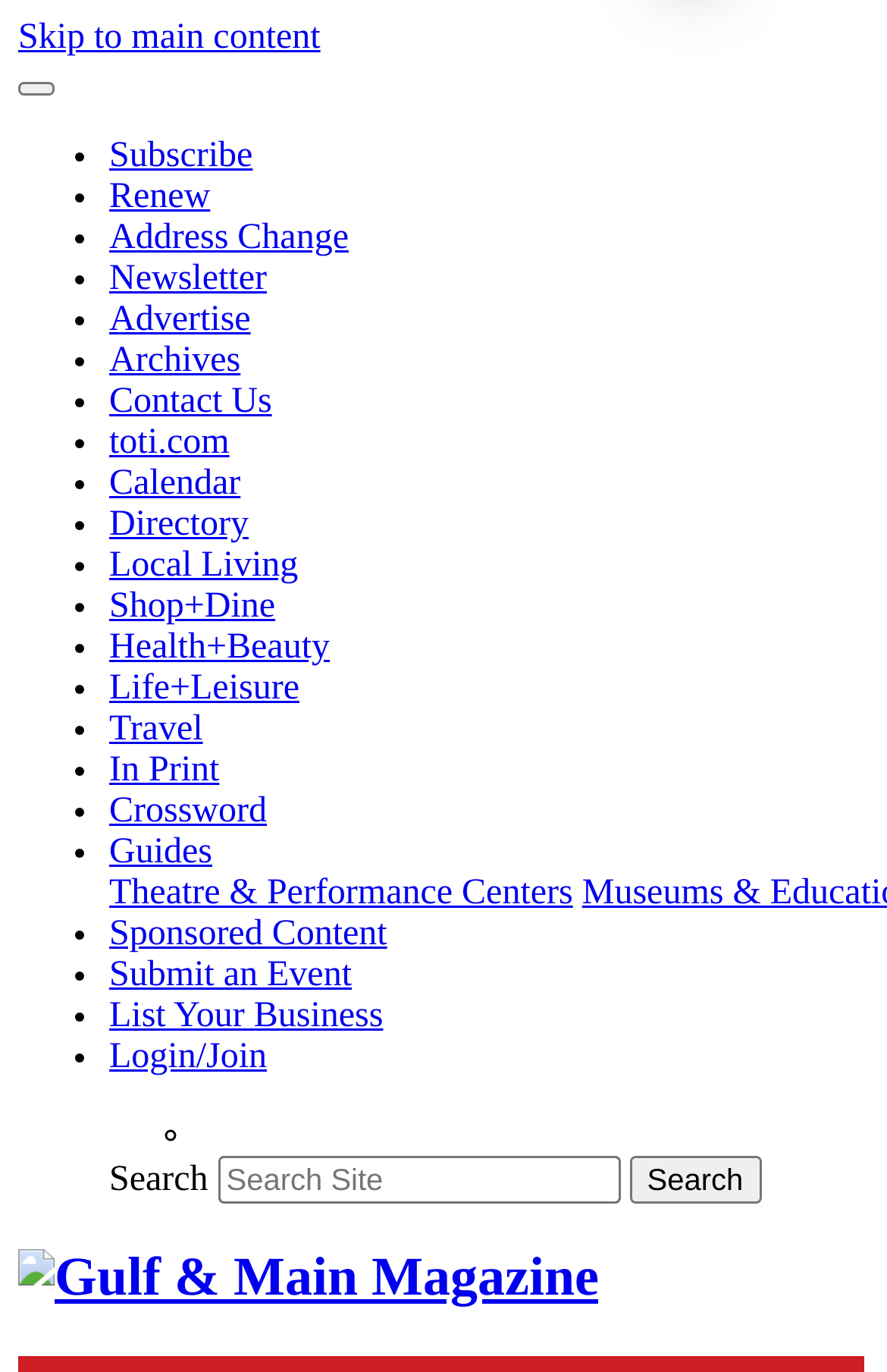What can you do with the 'Search' textbox?
Refer to the image and give a detailed response to the question.

I found the answer by looking at the textbox element with the label 'Search'. This suggests that the purpose of the textbox is to search for something.